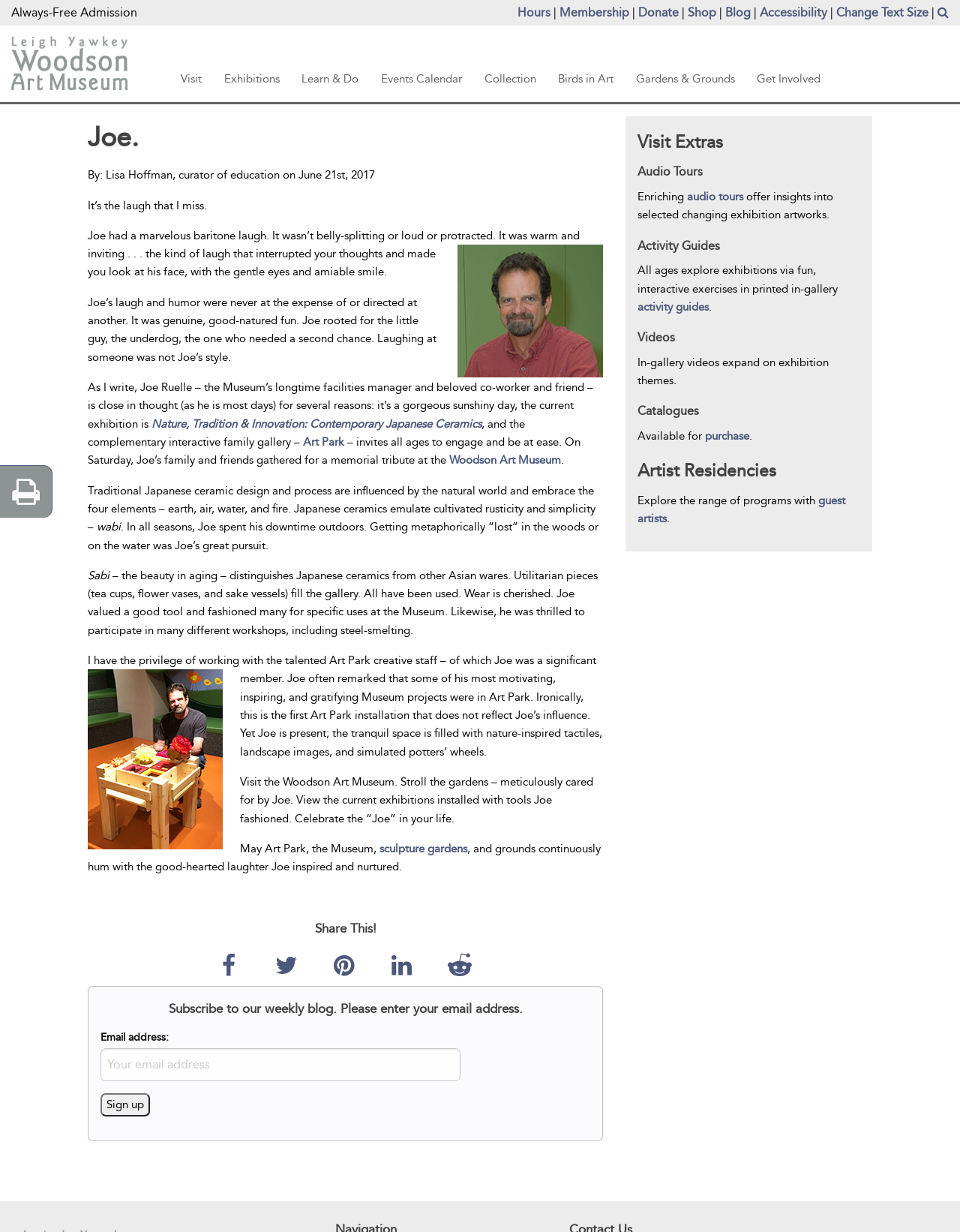Pinpoint the bounding box coordinates of the area that must be clicked to complete this instruction: "view 1990's page".

None